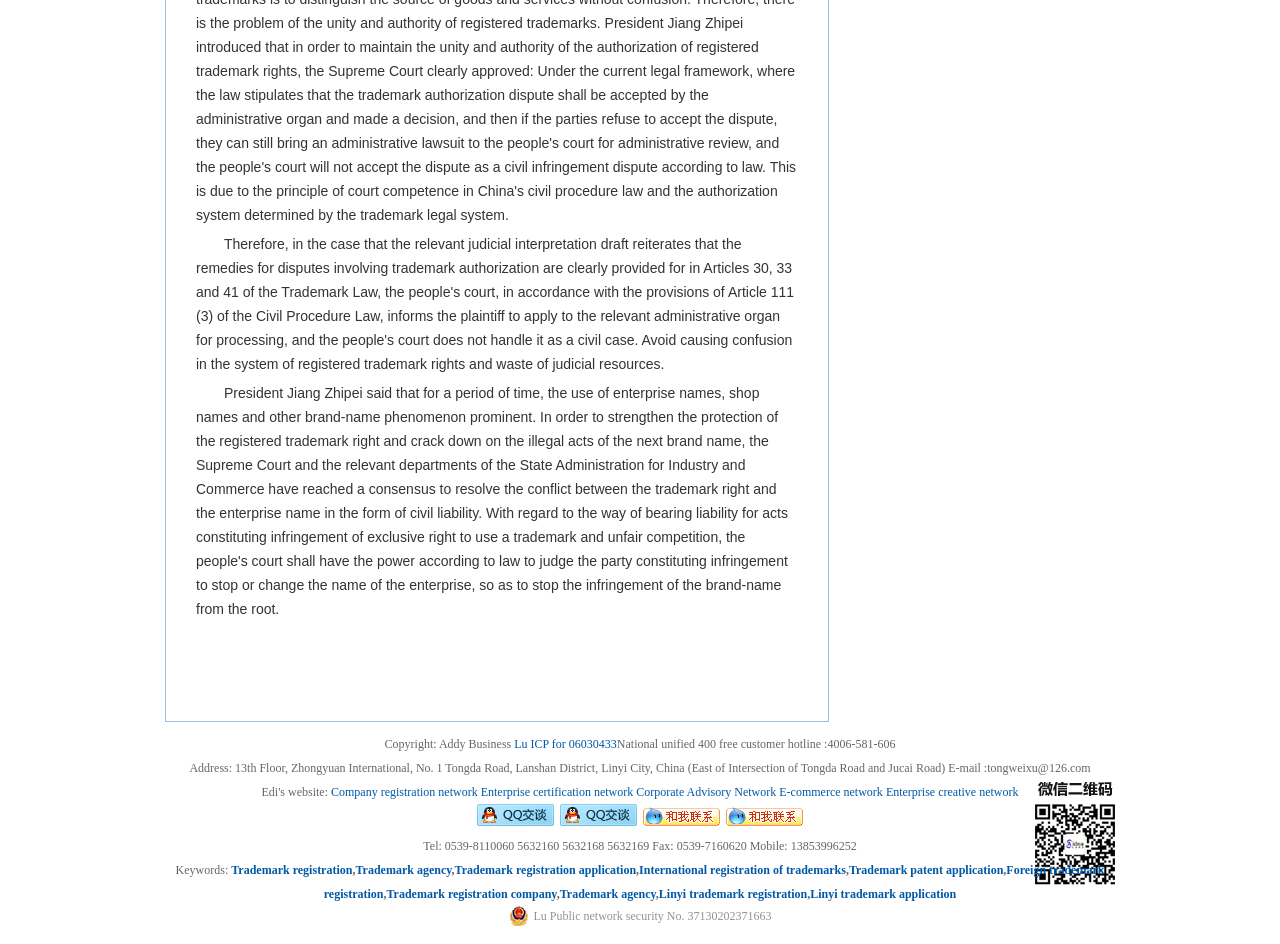Please provide a detailed answer to the question below based on the screenshot: 
What is the company's national unified customer hotline?

I found the answer by looking at the StaticText element with the OCR text 'National unified 400 free customer hotline :4006-581-606' at coordinates [0.482, 0.781, 0.7, 0.796].